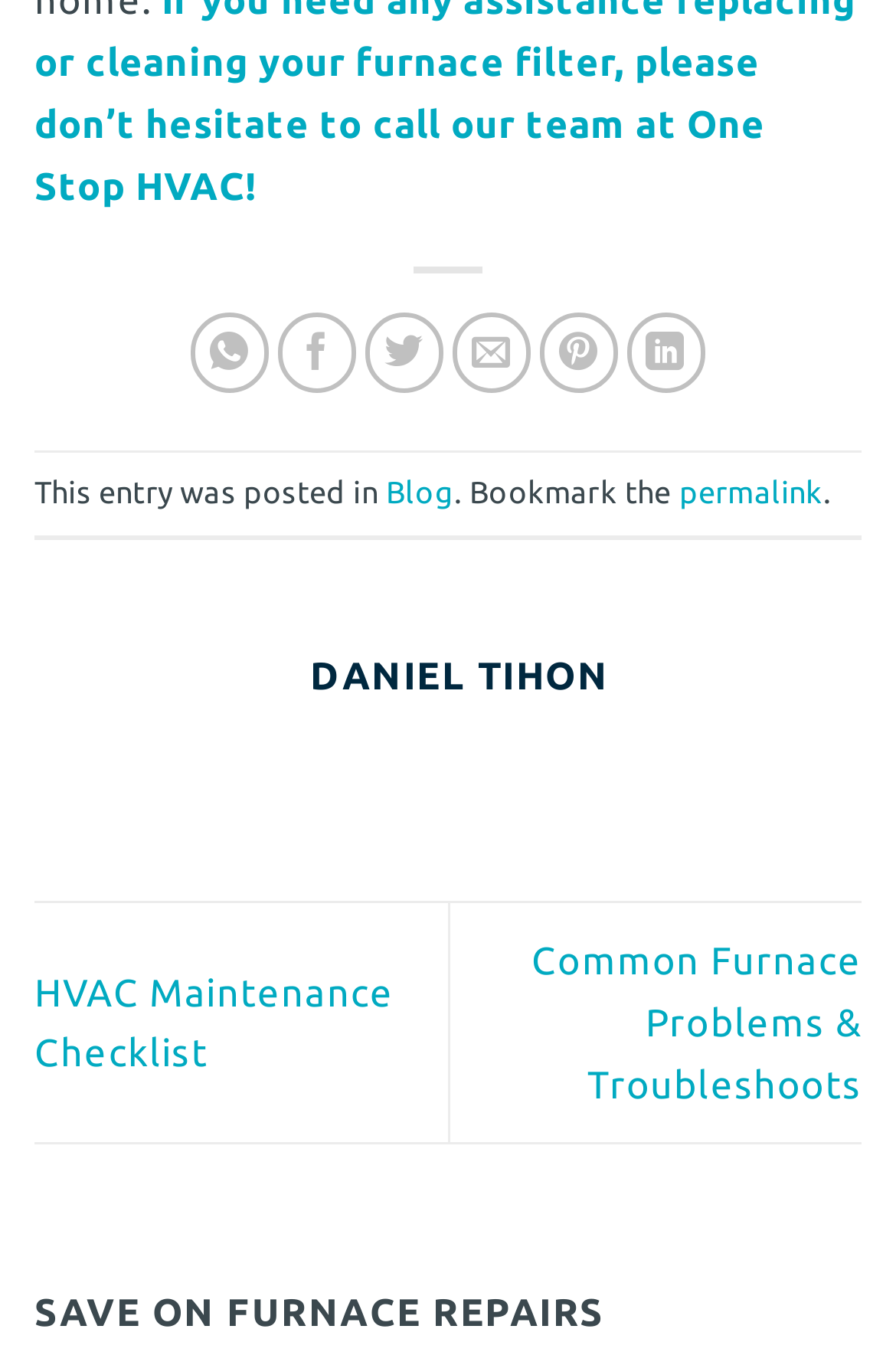Please determine the bounding box coordinates of the element to click on in order to accomplish the following task: "Check Common Furnace Problems & Troubleshoots". Ensure the coordinates are four float numbers ranging from 0 to 1, i.e., [left, top, right, bottom].

[0.593, 0.687, 0.962, 0.809]